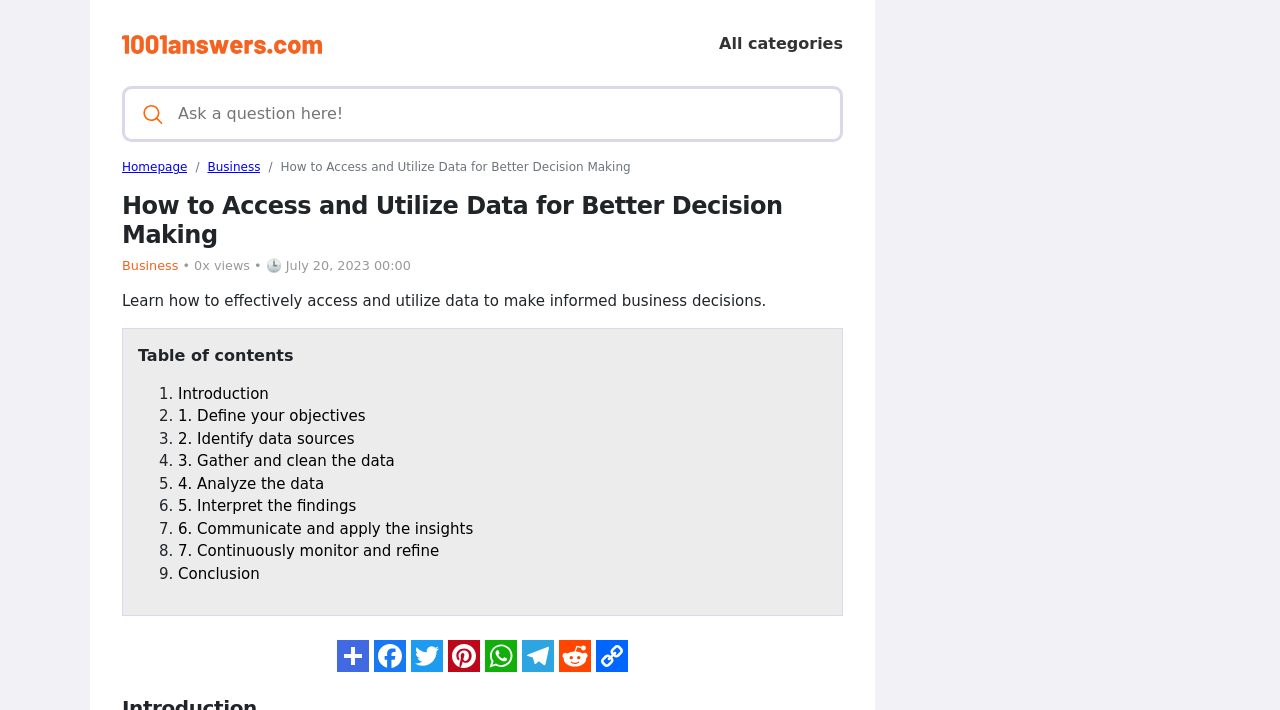Please provide a comprehensive response to the question below by analyzing the image: 
What is the category of the article?

The category of the article can be found in the breadcrumb navigation at the top of the webpage, where it says 'Homepage > Business'. This indicates that the article belongs to the Business category.